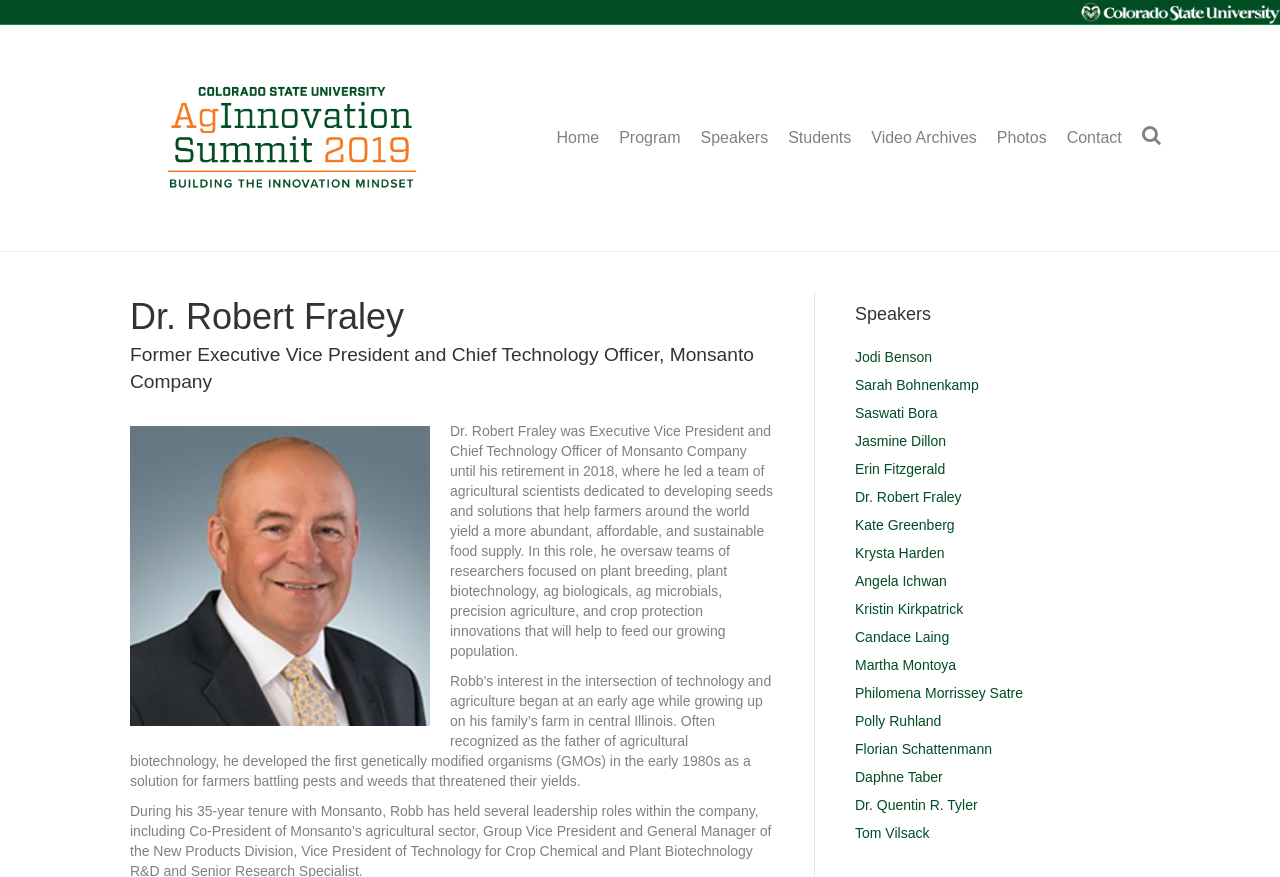What is Dr. Robert Fraley's former position?
Please provide a single word or phrase as the answer based on the screenshot.

Executive Vice President and Chief Technology Officer